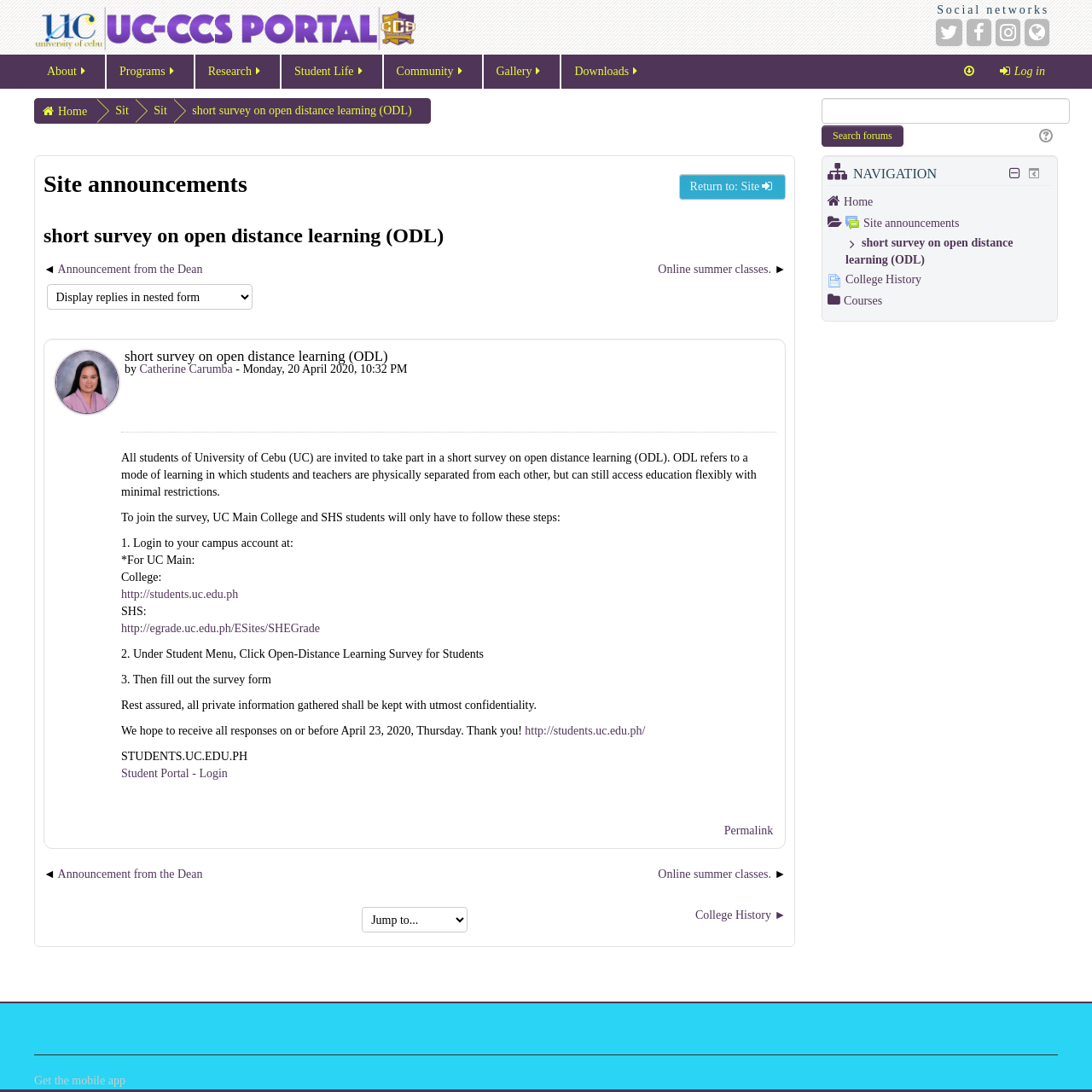Can you find the bounding box coordinates for the element that needs to be clicked to execute this instruction: "Click on the 'Picture of Catherine Carumba' link"? The coordinates should be given as four float numbers between 0 and 1, i.e., [left, top, right, bottom].

[0.048, 0.319, 0.111, 0.381]